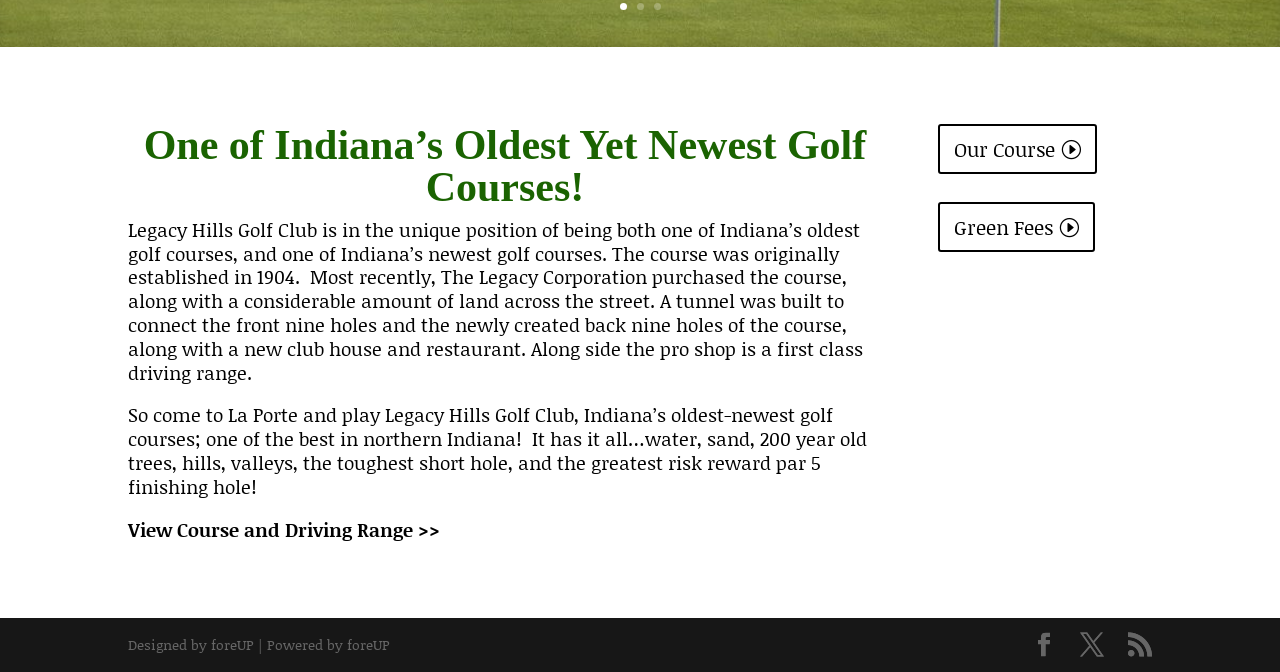Provide the bounding box coordinates of the HTML element described by the text: "Facebook".

[0.806, 0.942, 0.825, 0.979]